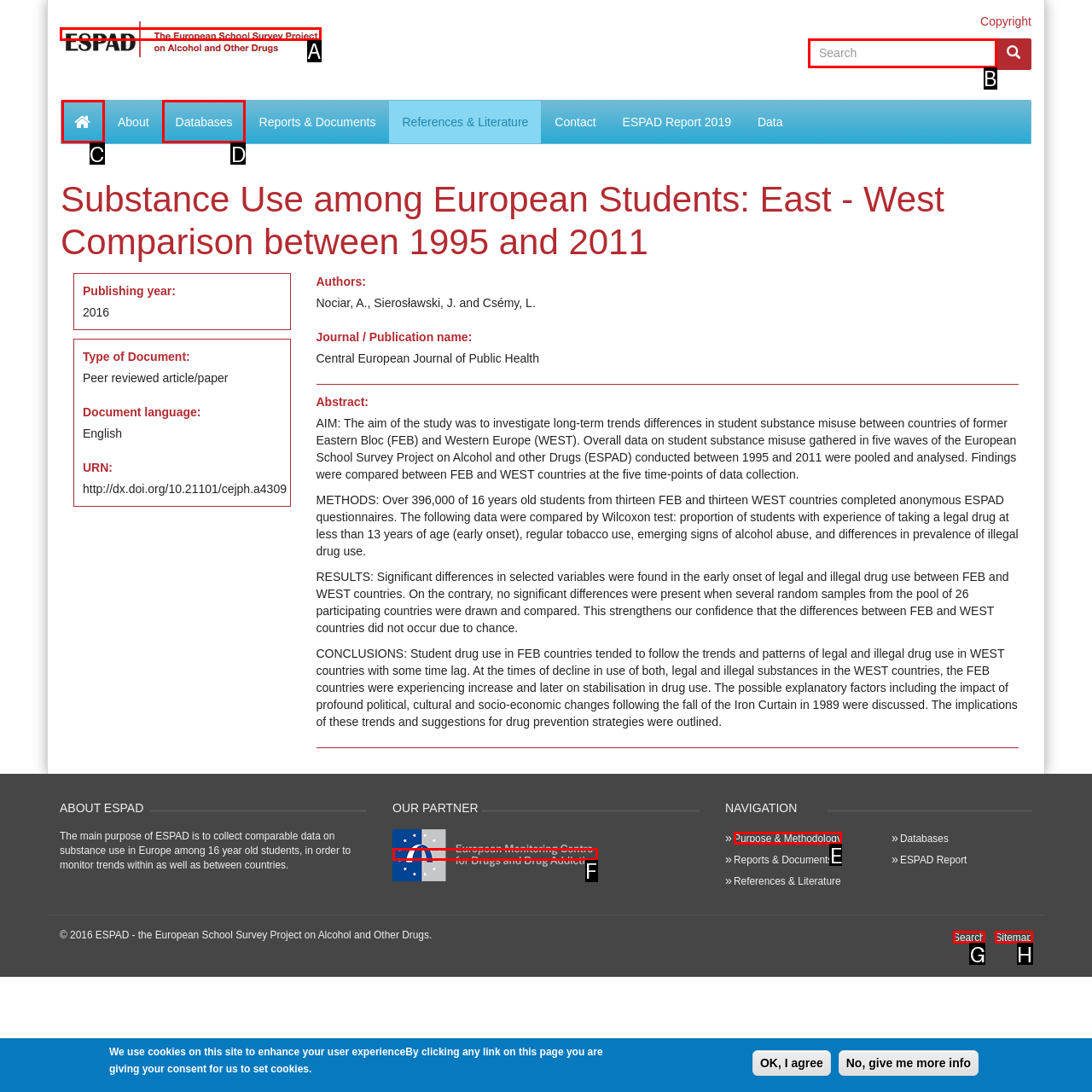Determine which HTML element I should select to execute the task: Click the ESPAD Logo
Reply with the corresponding option's letter from the given choices directly.

A